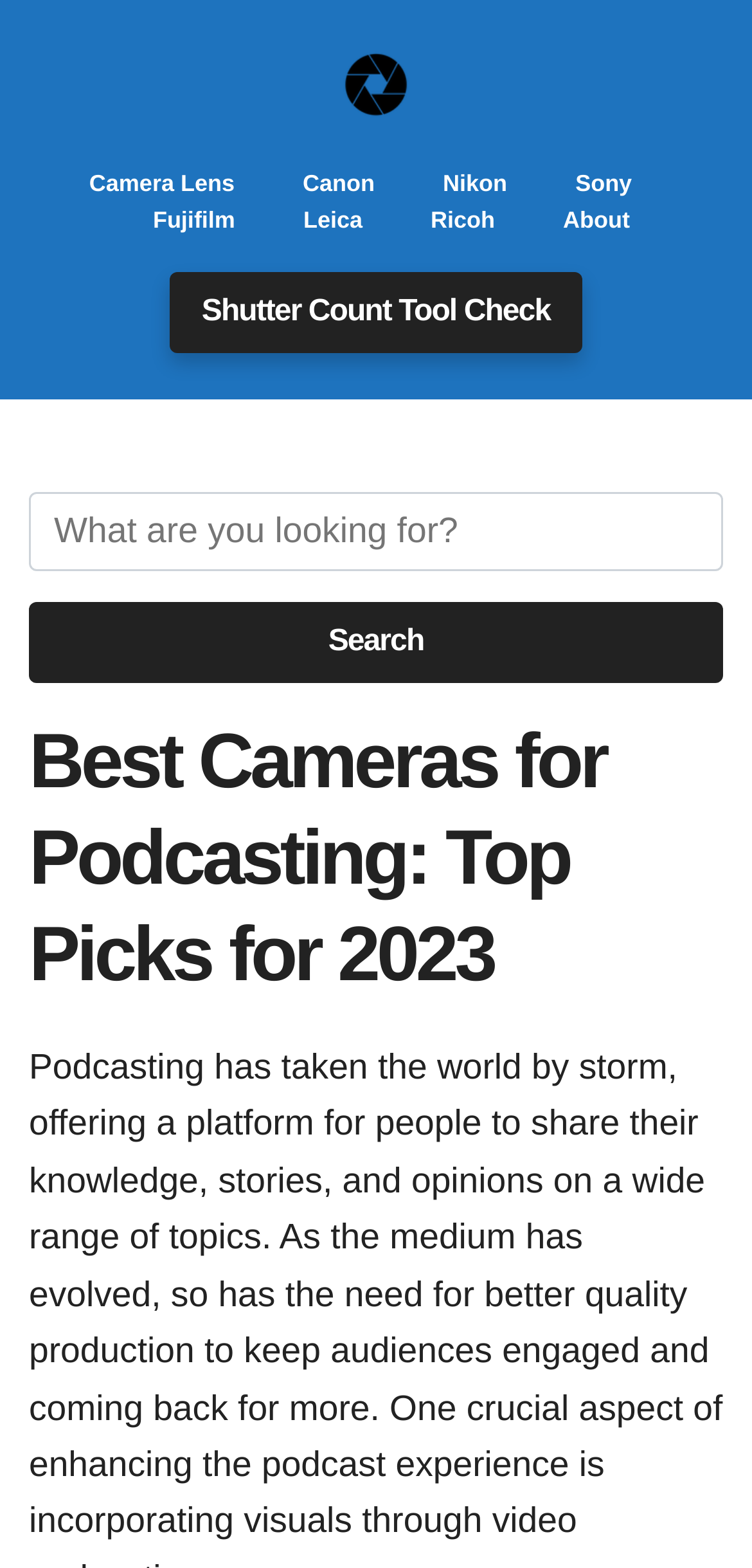Please give the bounding box coordinates of the area that should be clicked to fulfill the following instruction: "Subscribe to the newsletter". The coordinates should be in the format of four float numbers from 0 to 1, i.e., [left, top, right, bottom].

None